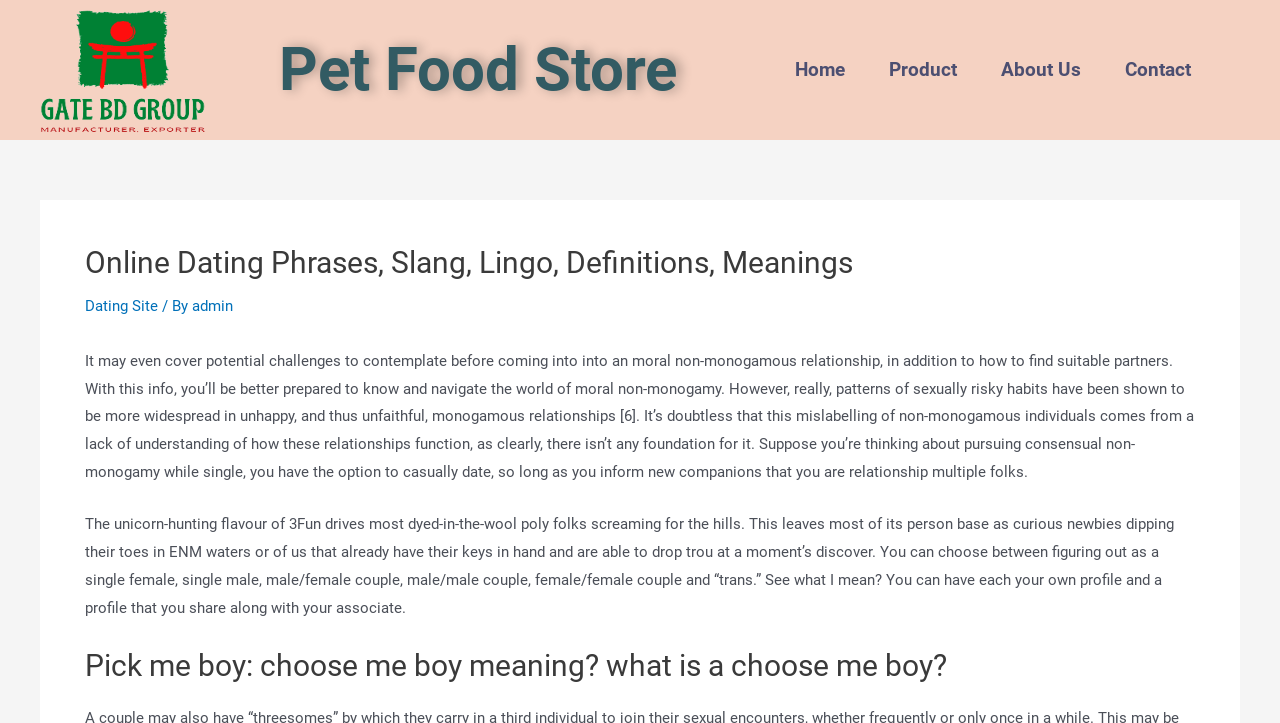Answer succinctly with a single word or phrase:
What is the meaning of 'choose me boy'?

Not specified